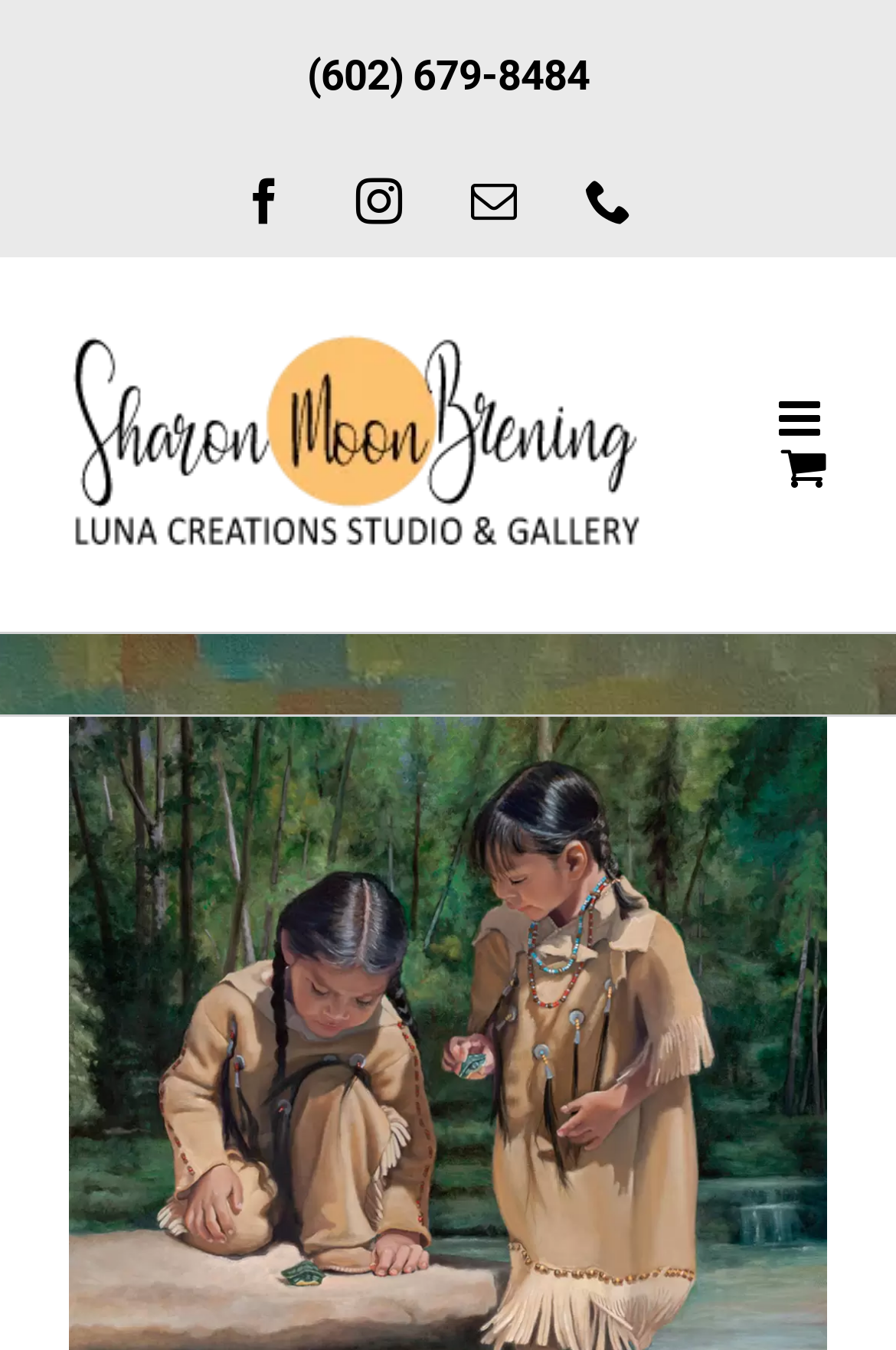Pinpoint the bounding box coordinates of the element to be clicked to execute the instruction: "Visit Facebook page".

[0.269, 0.132, 0.321, 0.166]